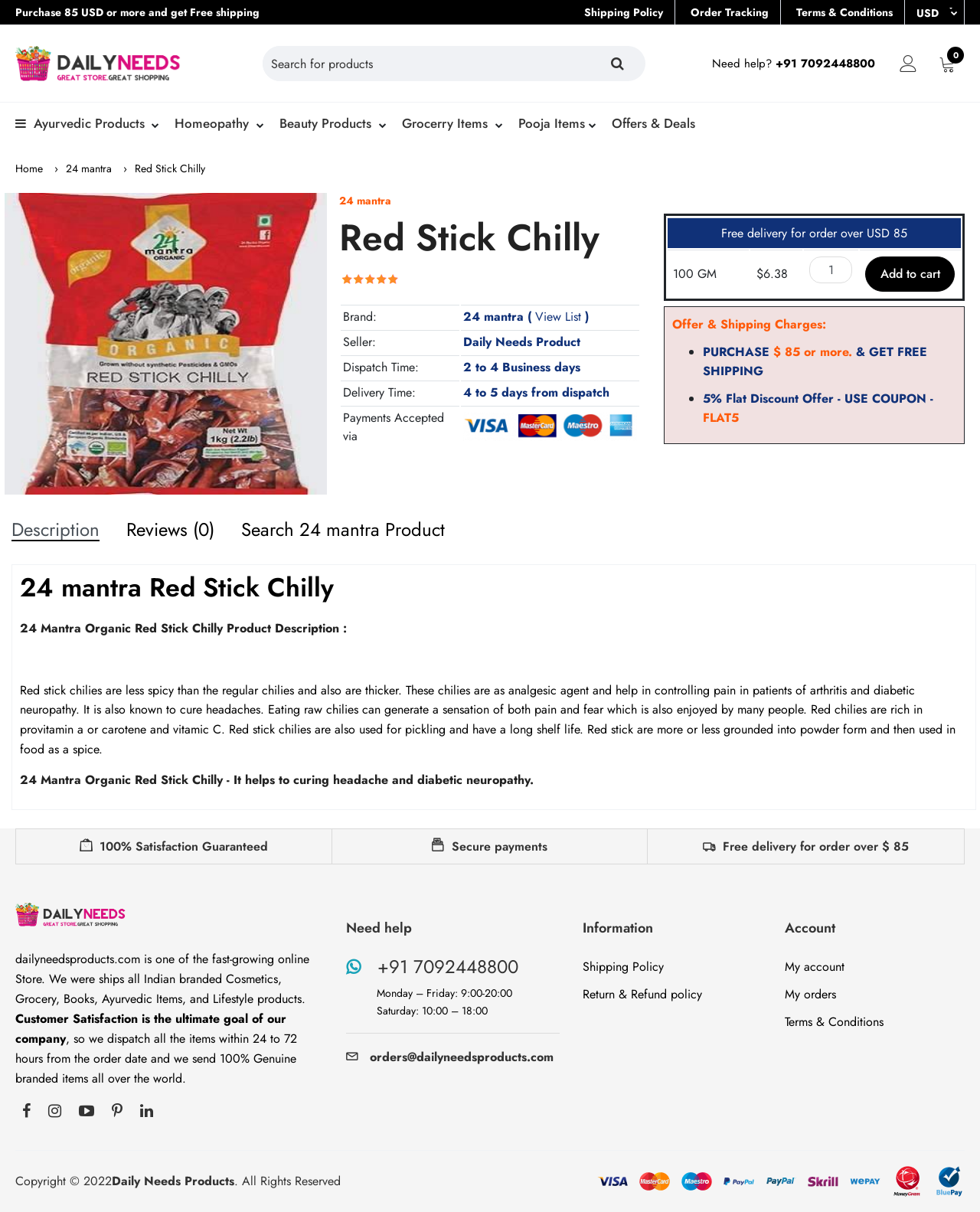Please identify the bounding box coordinates of the element on the webpage that should be clicked to follow this instruction: "Search for products". The bounding box coordinates should be given as four float numbers between 0 and 1, formatted as [left, top, right, bottom].

[0.268, 0.038, 0.592, 0.067]